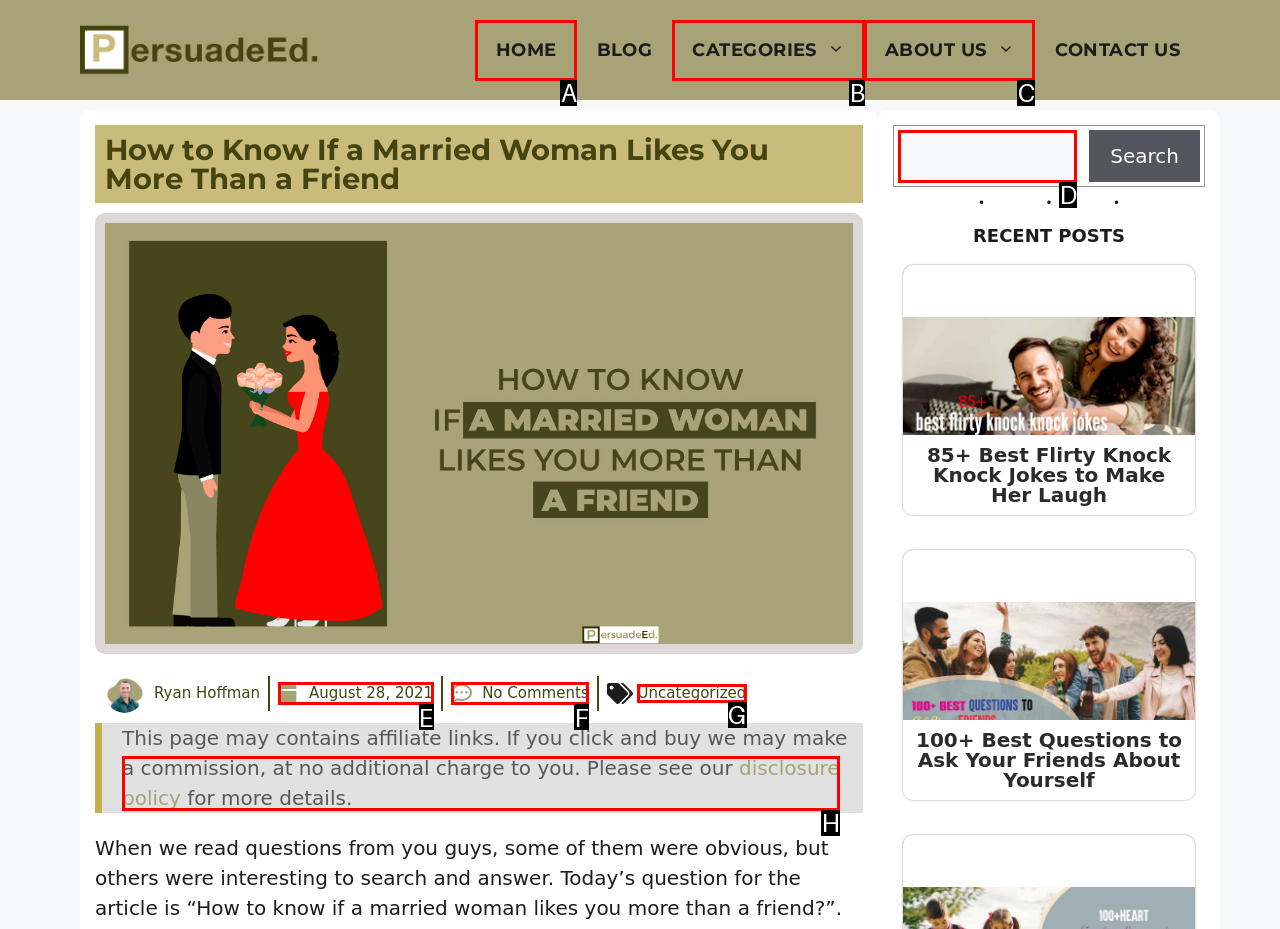Determine the option that aligns with this description: Uncategorized
Reply with the option's letter directly.

G